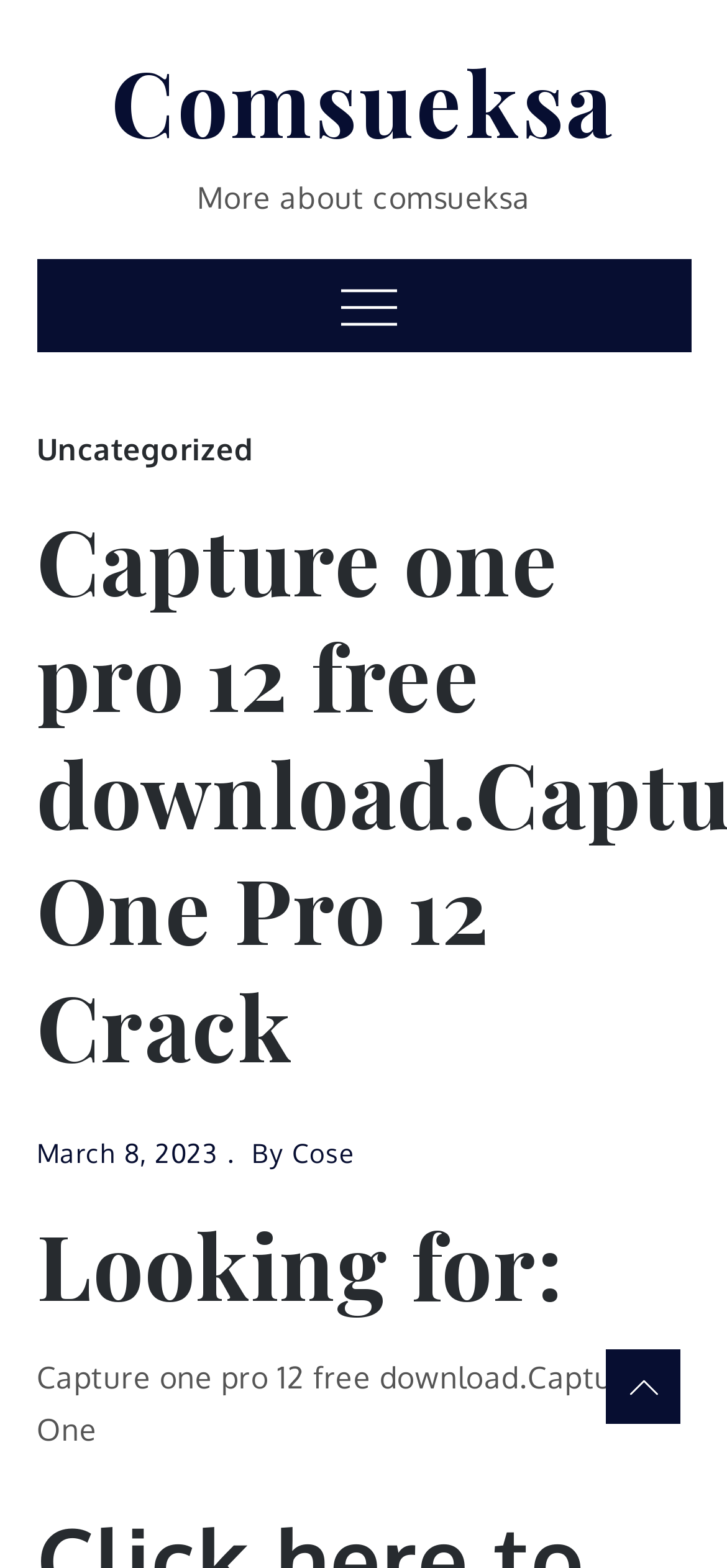What is the website about?
Answer the question using a single word or phrase, according to the image.

Capture One Pro 12 Crack